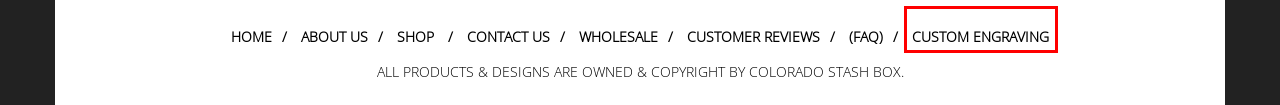Analyze the given webpage screenshot and identify the UI element within the red bounding box. Select the webpage description that best matches what you expect the new webpage to look like after clicking the element. Here are the candidates:
A. Contact Colorado Stash Box for Wholesale prices as we would love having our products in your store
B. Shopping Cart
C. Custom Made Stash Boxes and Rolling Trays, Colorado Stash Box
D. Custom Engraved Stash Boxes, Kief Boxes and Rolling Trays
E. Wish List
F. Customer Reviews
G. Shop Rolling Trays, Stash Boxes, Keif Boxes
H. WholeSale Stash Boxes

D